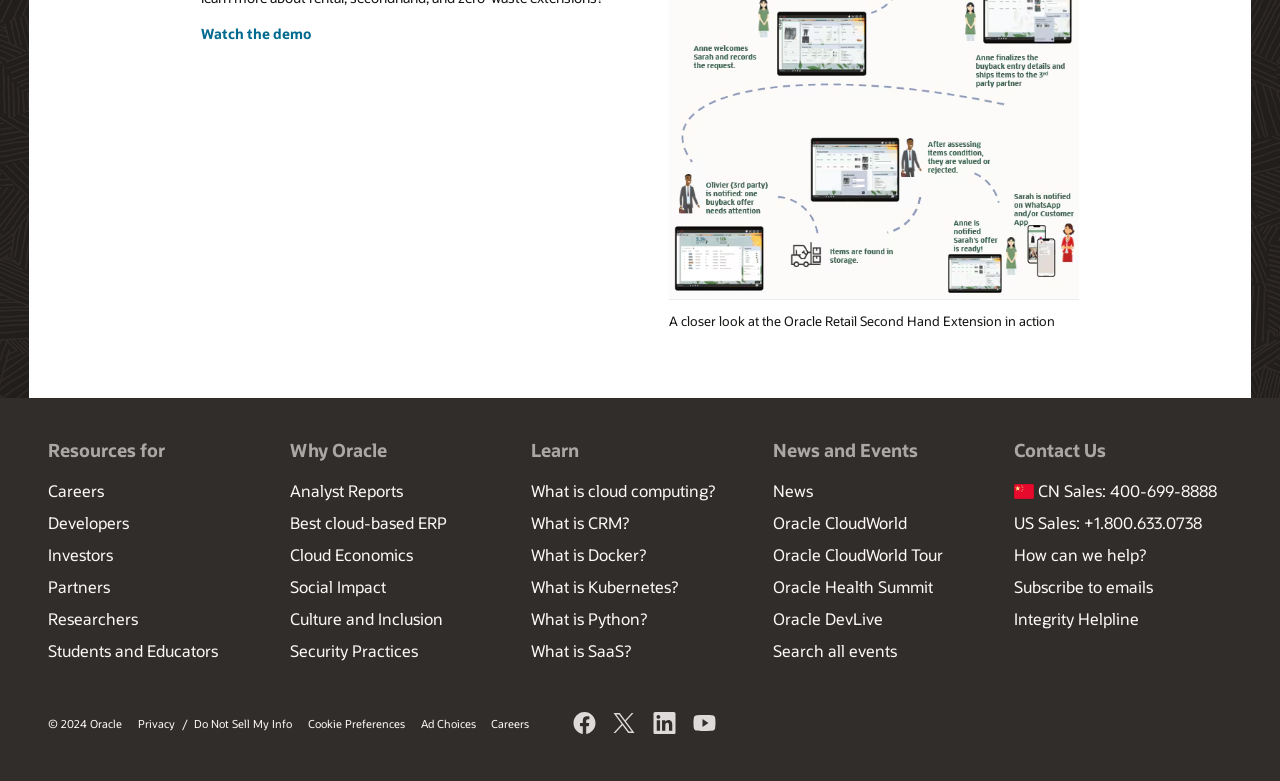What is the title of the figcaption?
Look at the image and respond with a one-word or short-phrase answer.

A closer look at the Oracle Retail Second Hand Extension in action